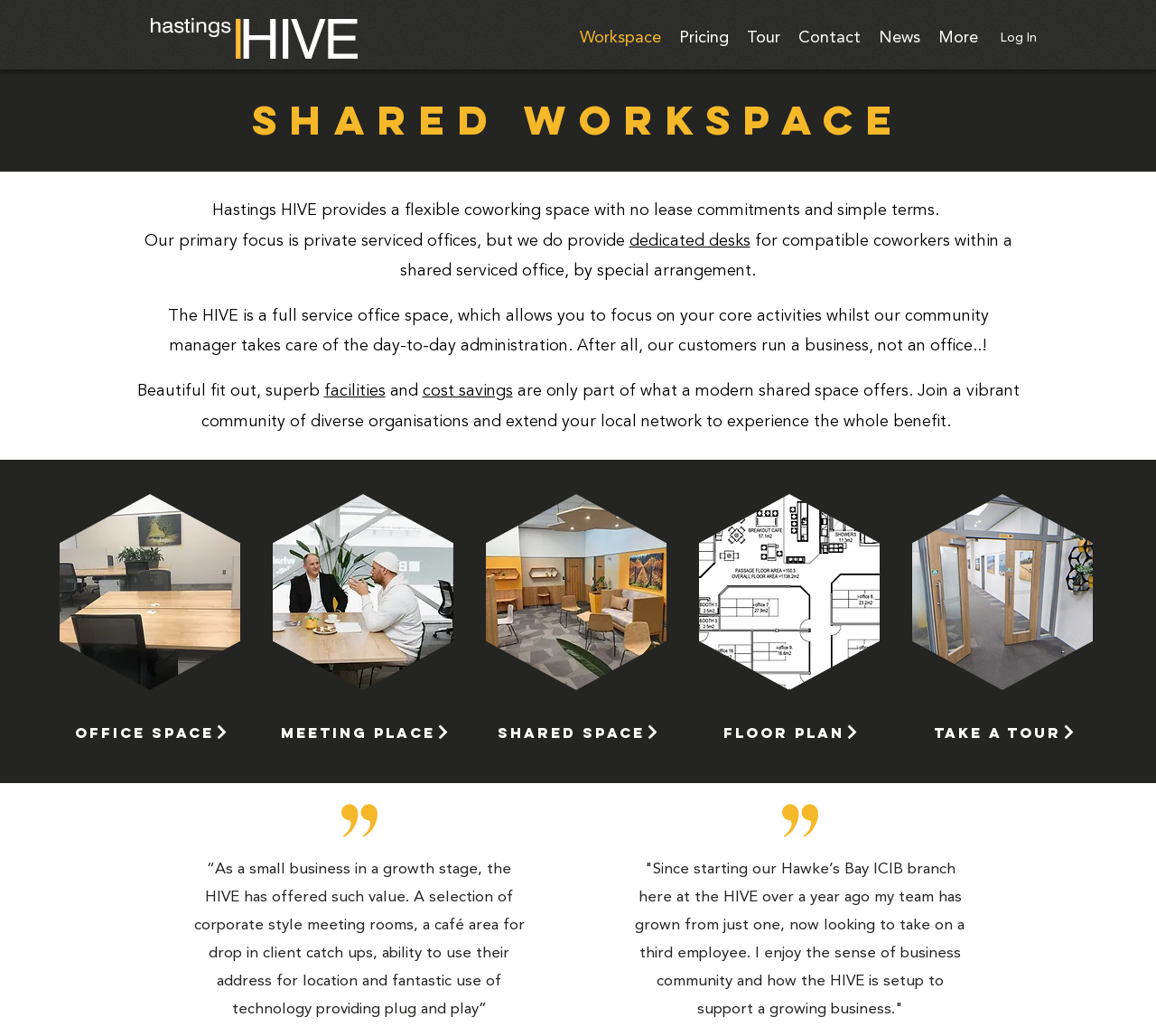Give a succinct answer to this question in a single word or phrase: 
What is the primary focus of Hastings HIVE?

Private serviced offices